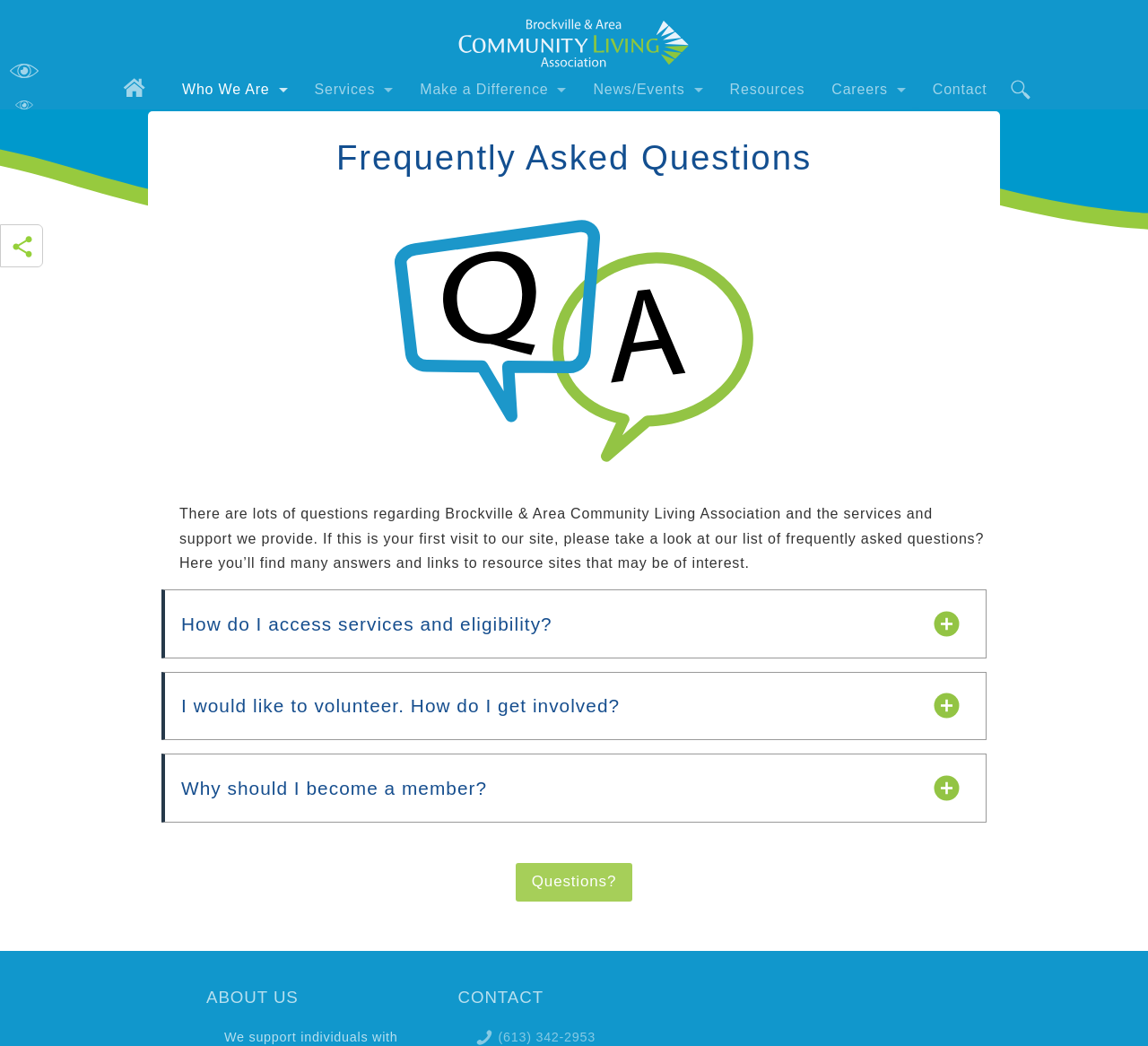What is the phone number of the organization?
Refer to the image and provide a one-word or short phrase answer.

(613) 342-2953